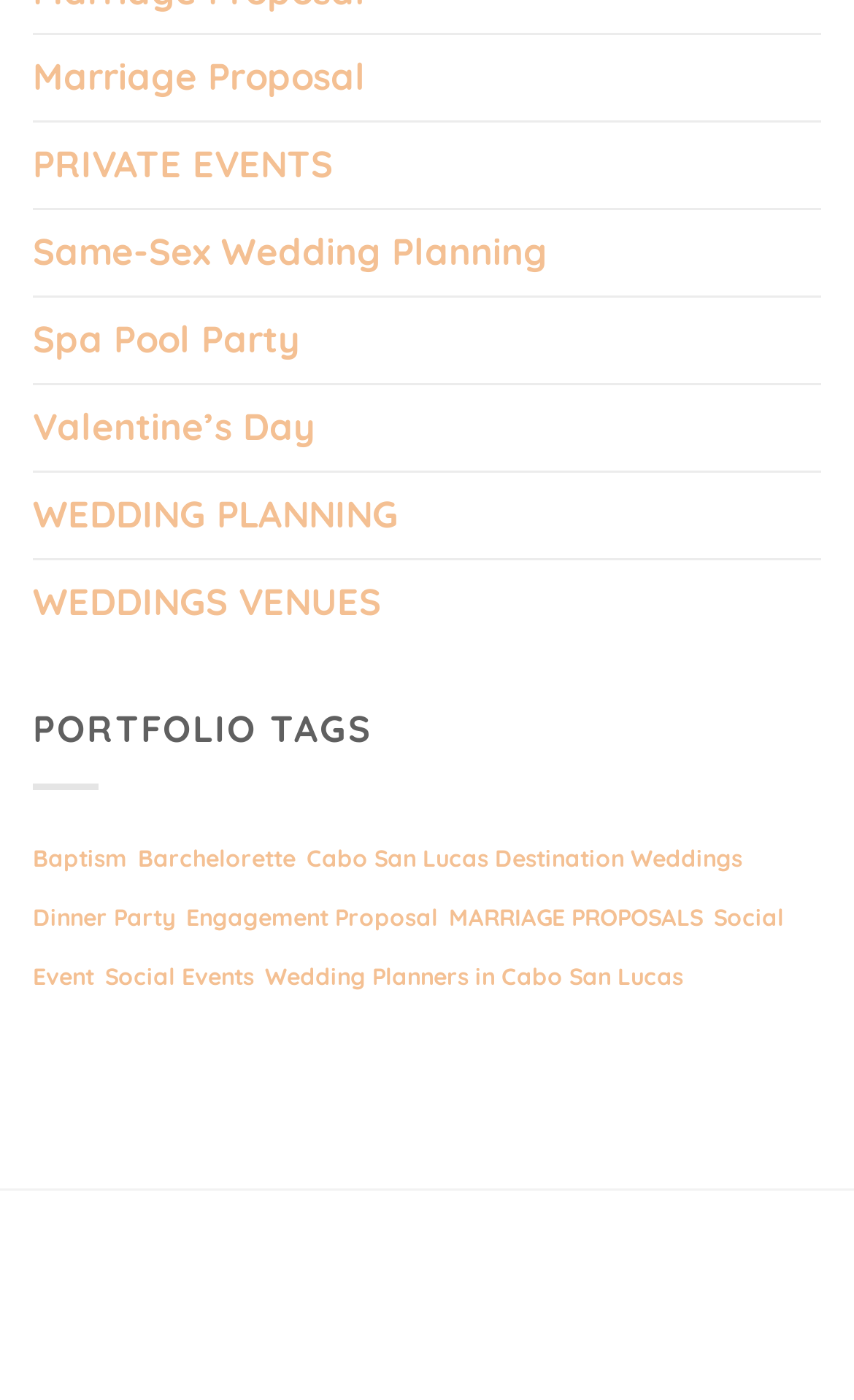Refer to the element description Cabo San Lucas Destination Weddings and identify the corresponding bounding box in the screenshot. Format the coordinates as (top-left x, top-left y, bottom-right x, bottom-right y) with values in the range of 0 to 1.

[0.359, 0.603, 0.869, 0.624]